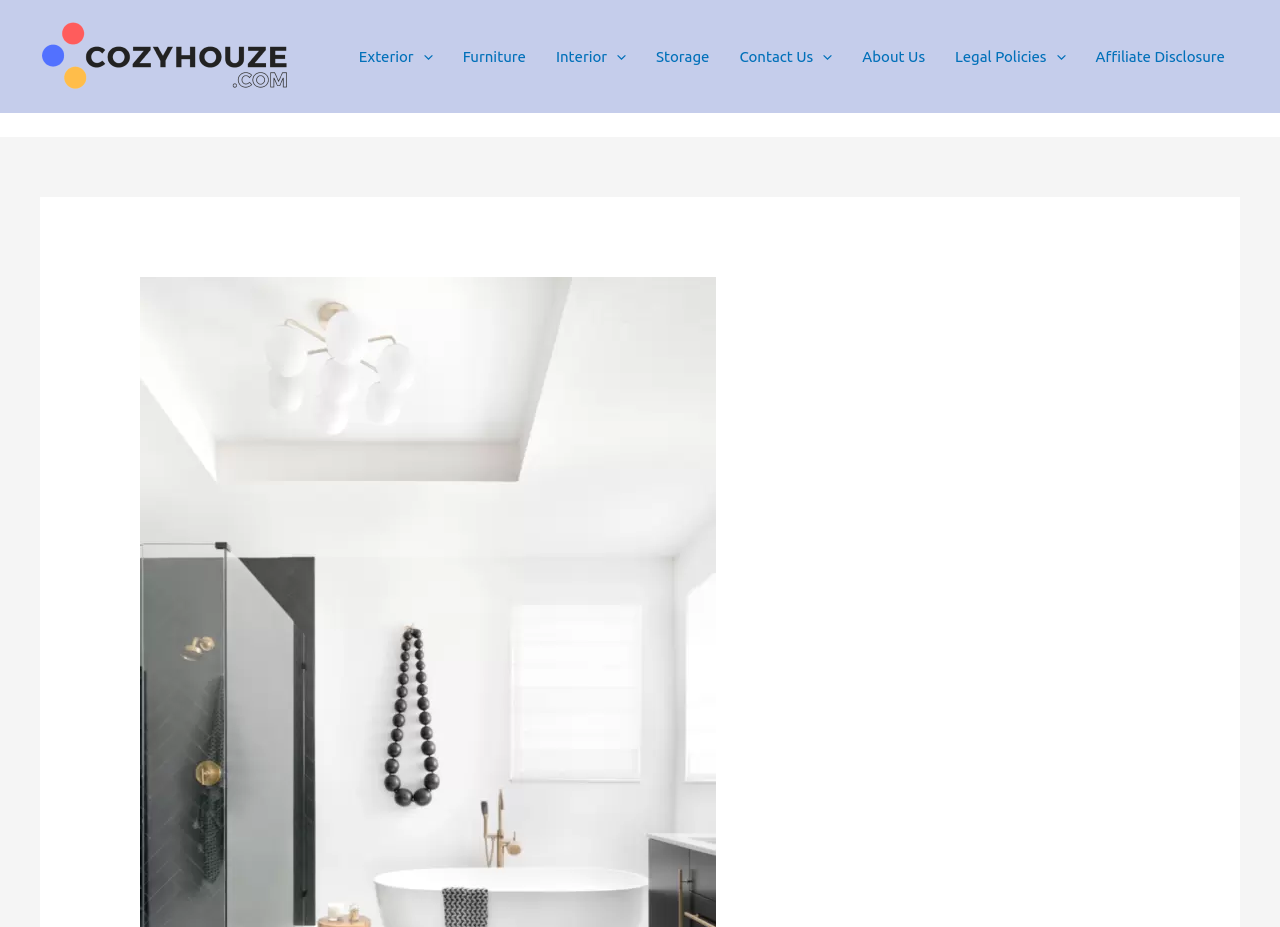Identify the bounding box coordinates of the area that should be clicked in order to complete the given instruction: "visit CozyHouze.com". The bounding box coordinates should be four float numbers between 0 and 1, i.e., [left, top, right, bottom].

[0.031, 0.05, 0.227, 0.068]